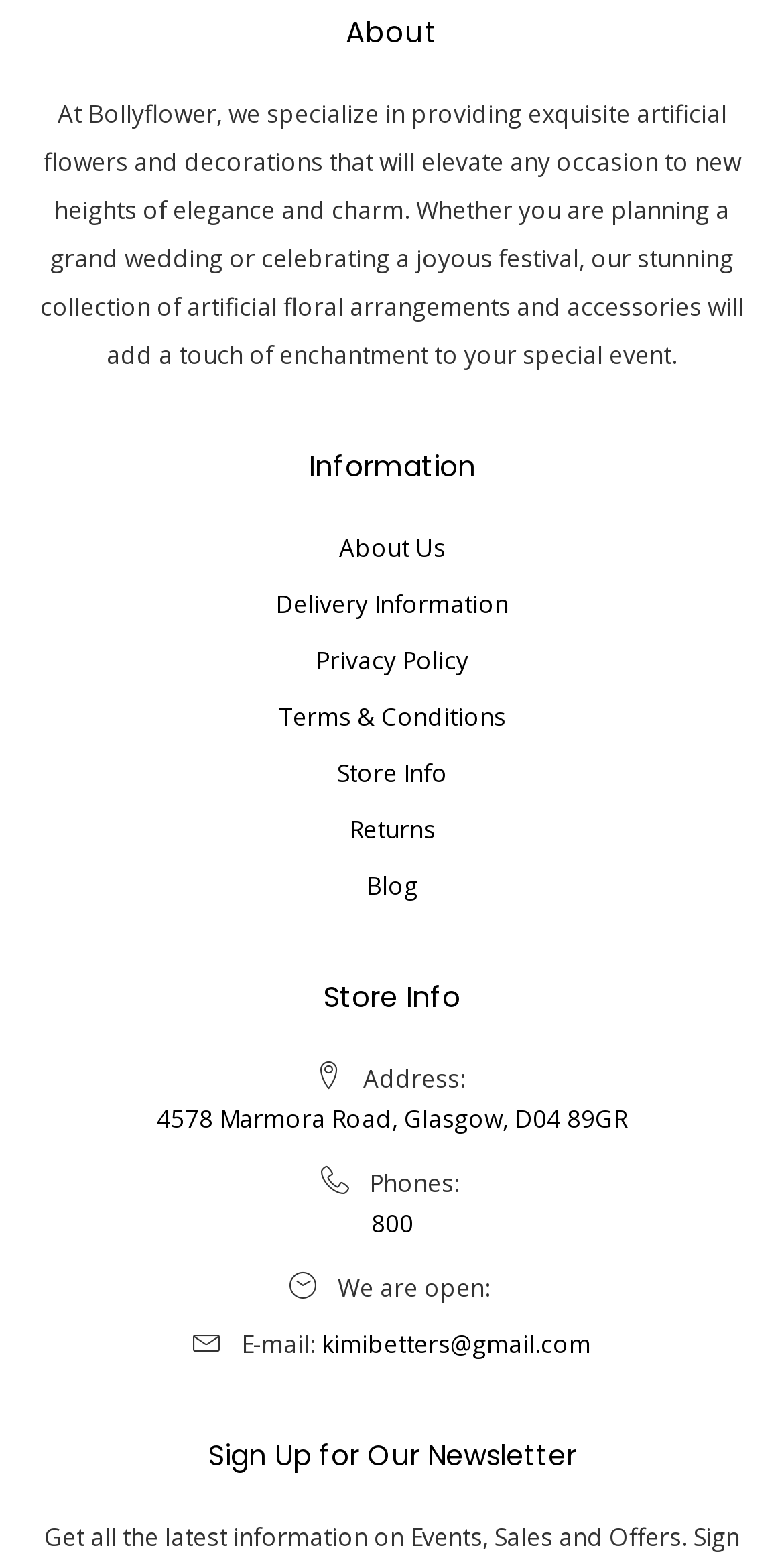Refer to the element description About Us and identify the corresponding bounding box in the screenshot. Format the coordinates as (top-left x, top-left y, bottom-right x, bottom-right y) with values in the range of 0 to 1.

[0.432, 0.335, 0.568, 0.366]